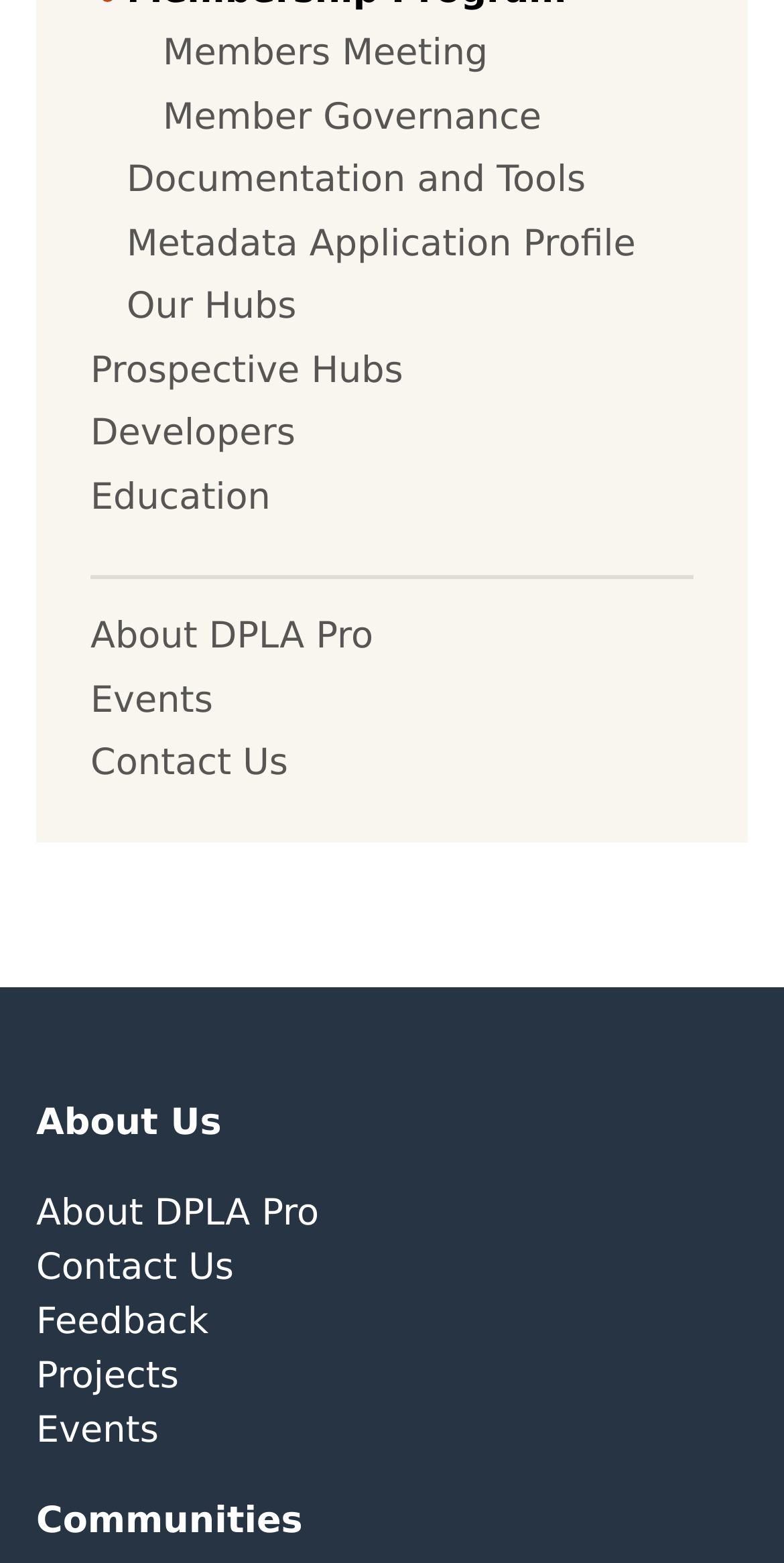Predict the bounding box of the UI element that fits this description: "About DPLA Pro".

[0.115, 0.394, 0.476, 0.423]